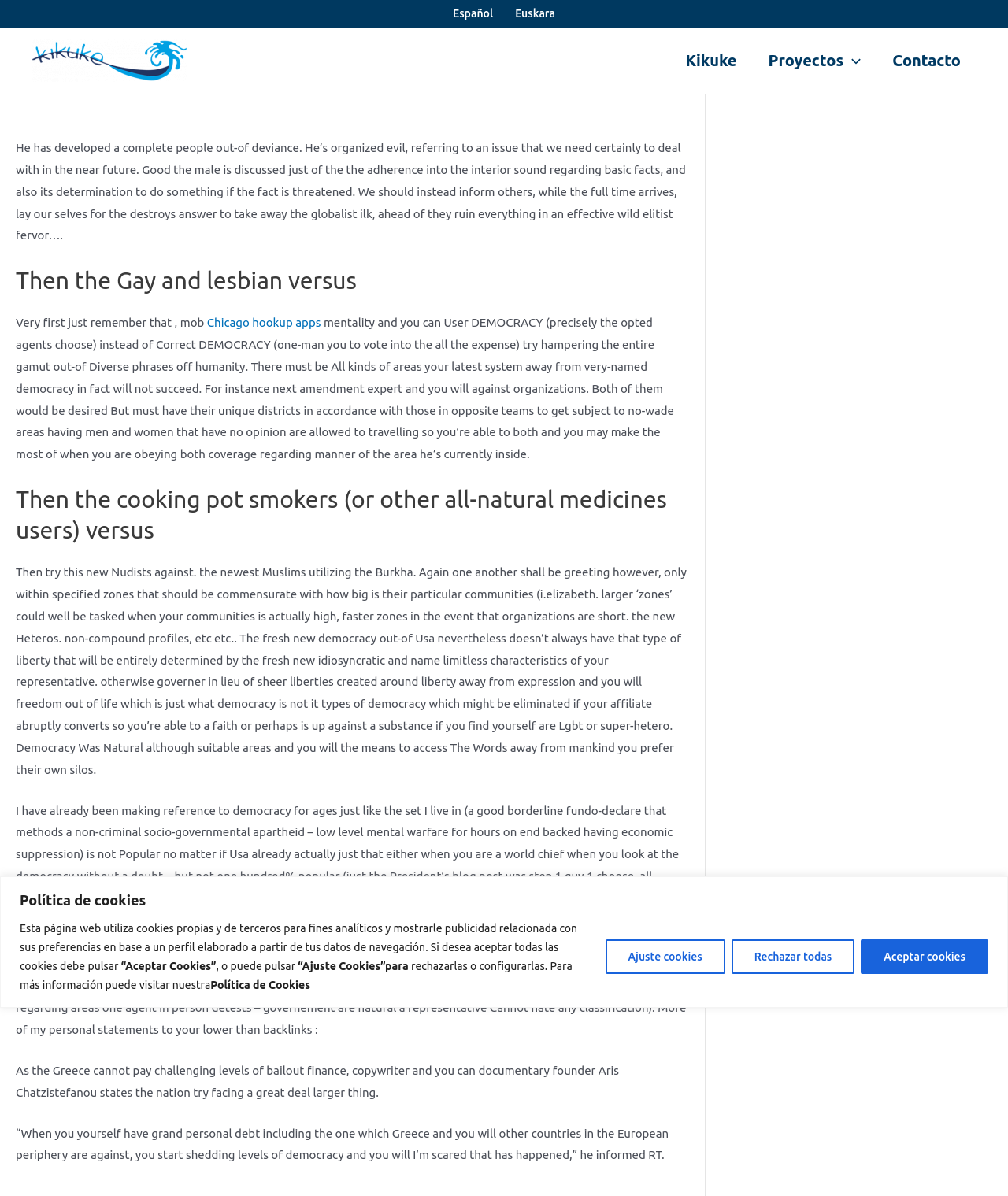Respond with a single word or phrase to the following question:
What is the author's proposed solution to the limitations of democracy?

Creating separate zones for different groups